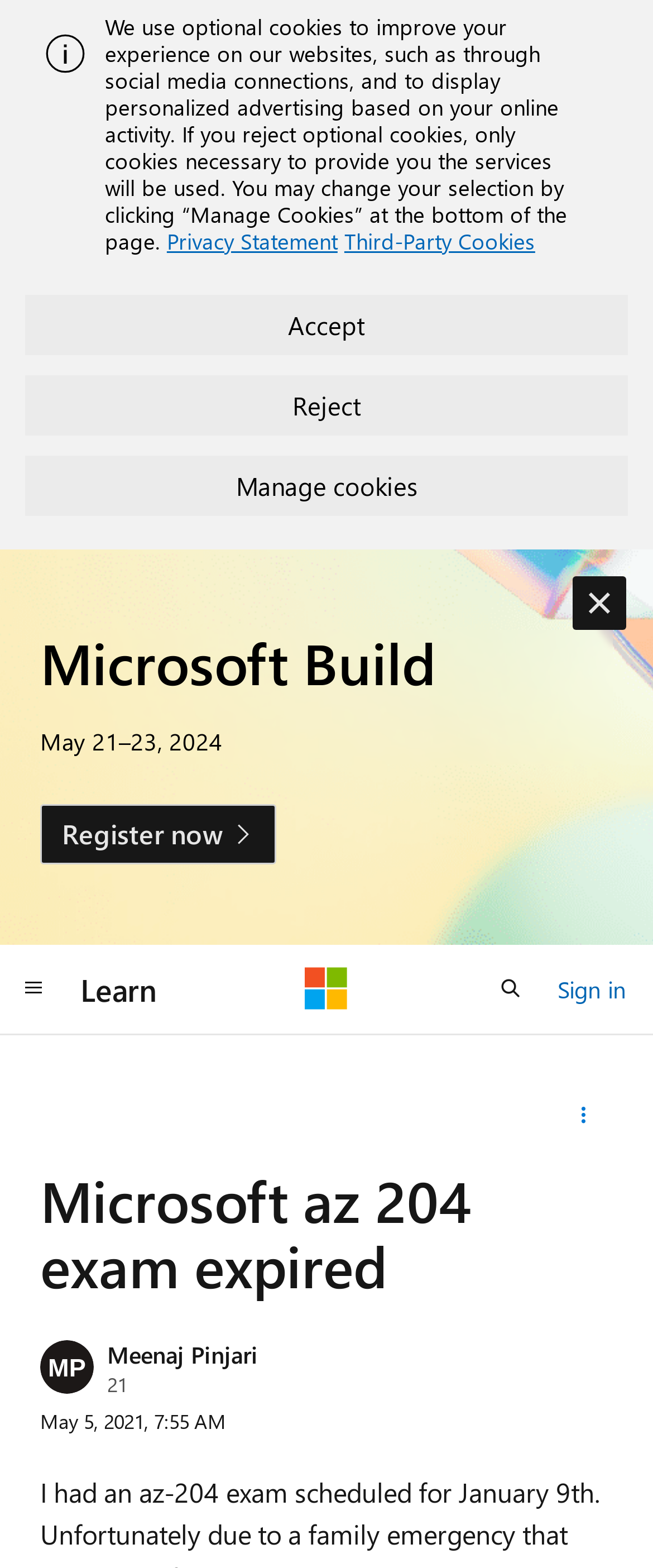Highlight the bounding box of the UI element that corresponds to this description: "Third-Party Cookies".

[0.527, 0.144, 0.82, 0.162]